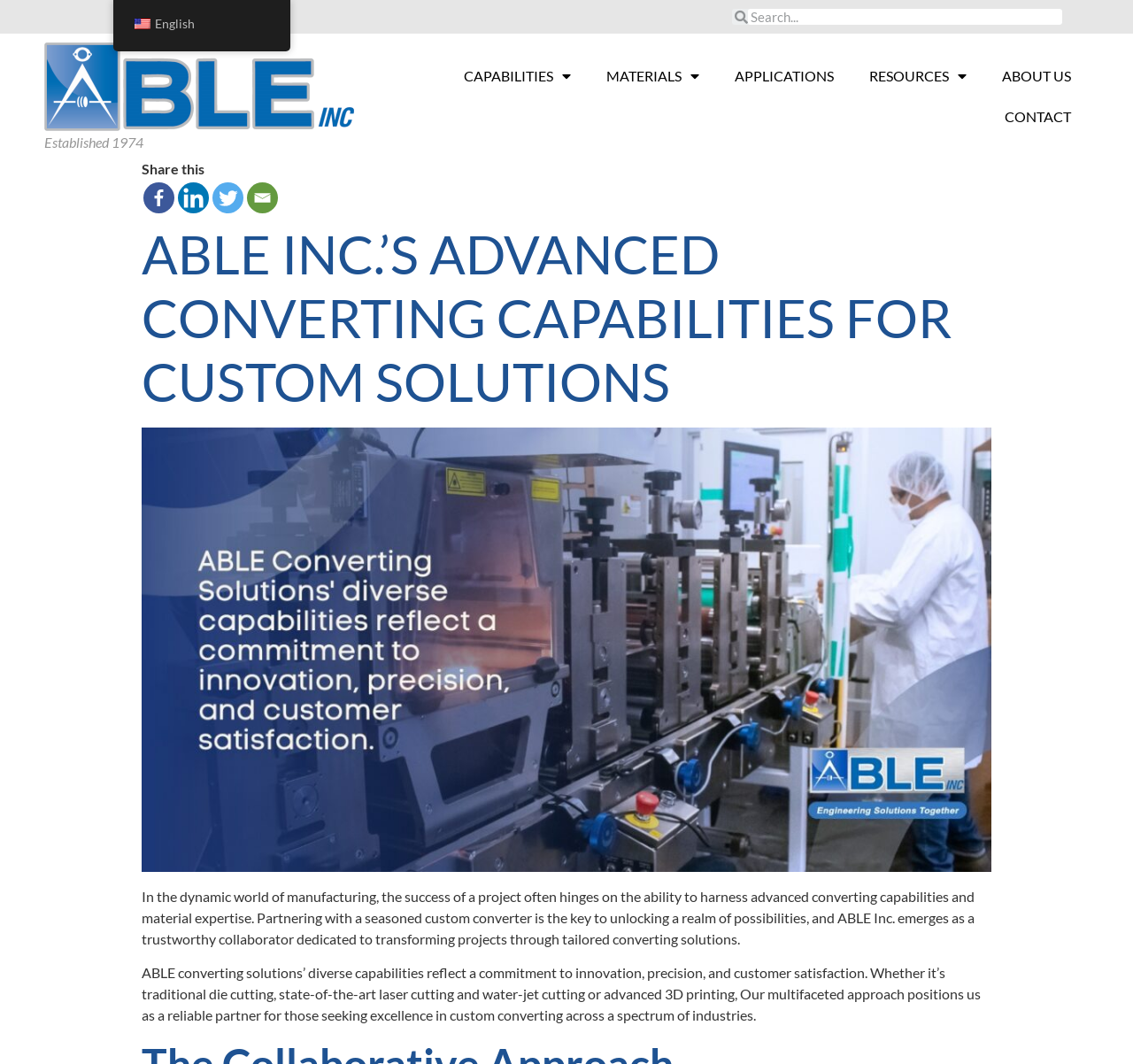Please pinpoint the bounding box coordinates for the region I should click to adhere to this instruction: "Change language to English".

[0.1, 0.005, 0.256, 0.04]